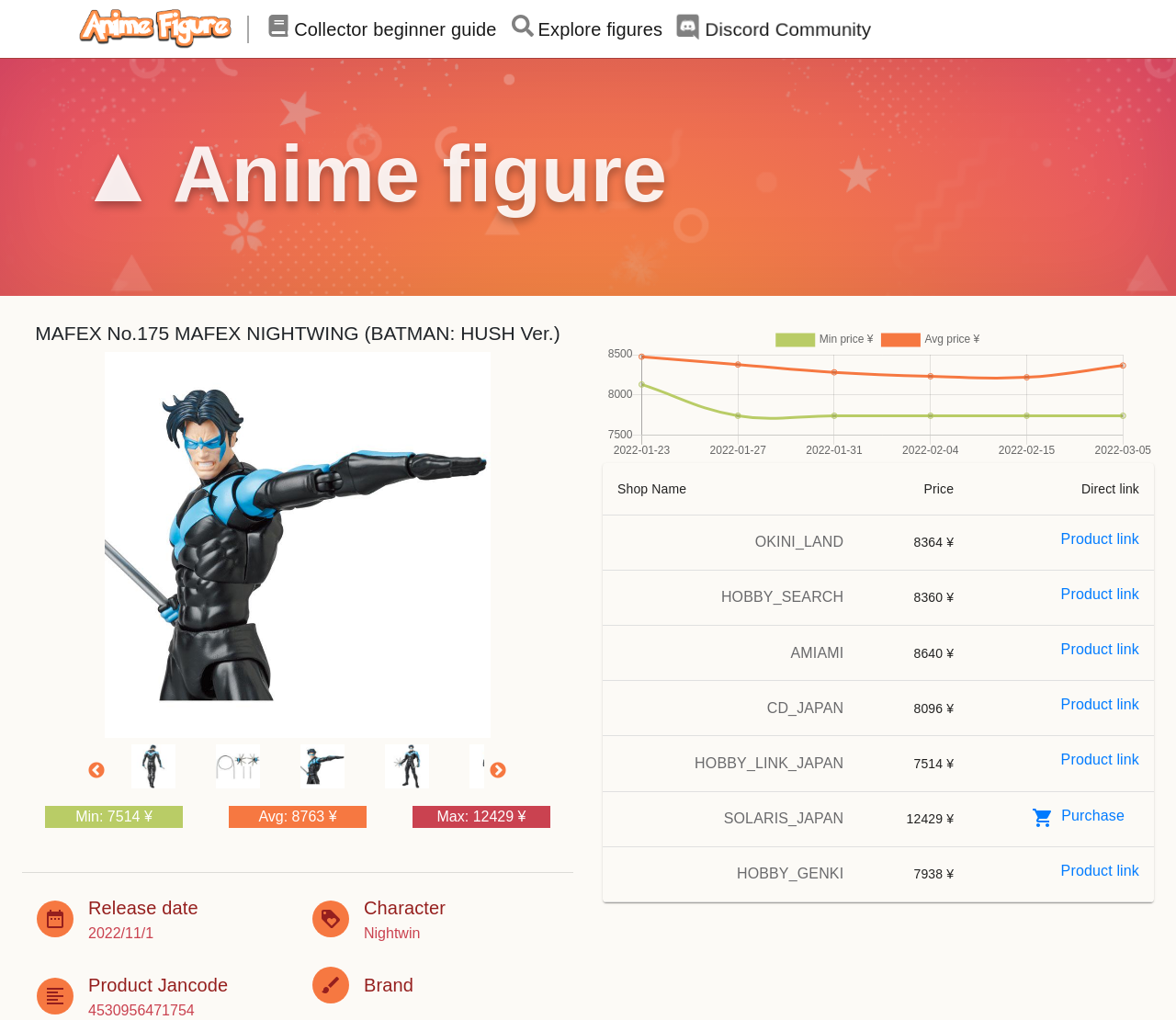Give a short answer to this question using one word or a phrase:
What is the minimum price of the product?

7514 ¥